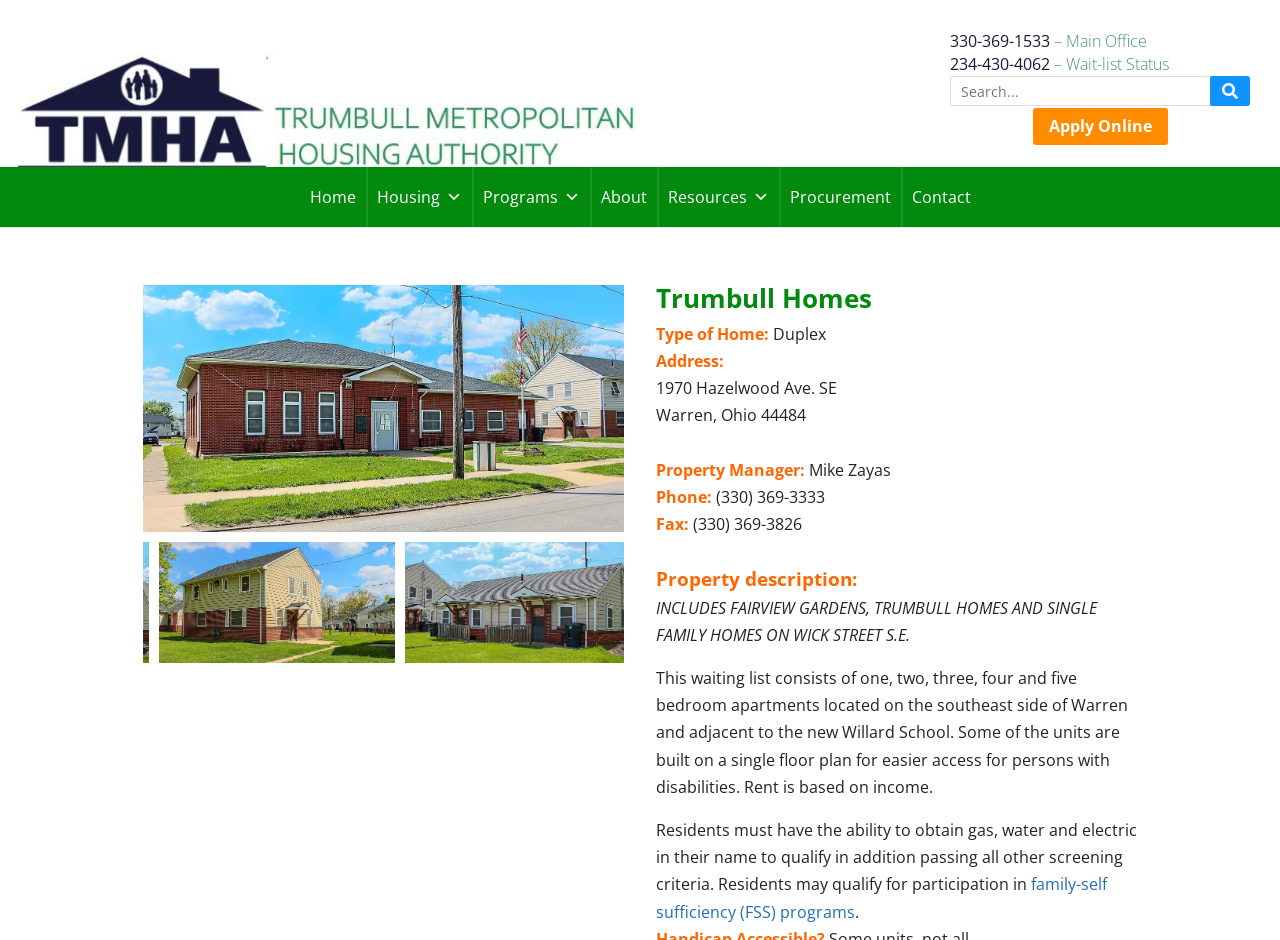Identify the bounding box coordinates of the region that should be clicked to execute the following instruction: "Apply online".

[0.805, 0.113, 0.914, 0.156]